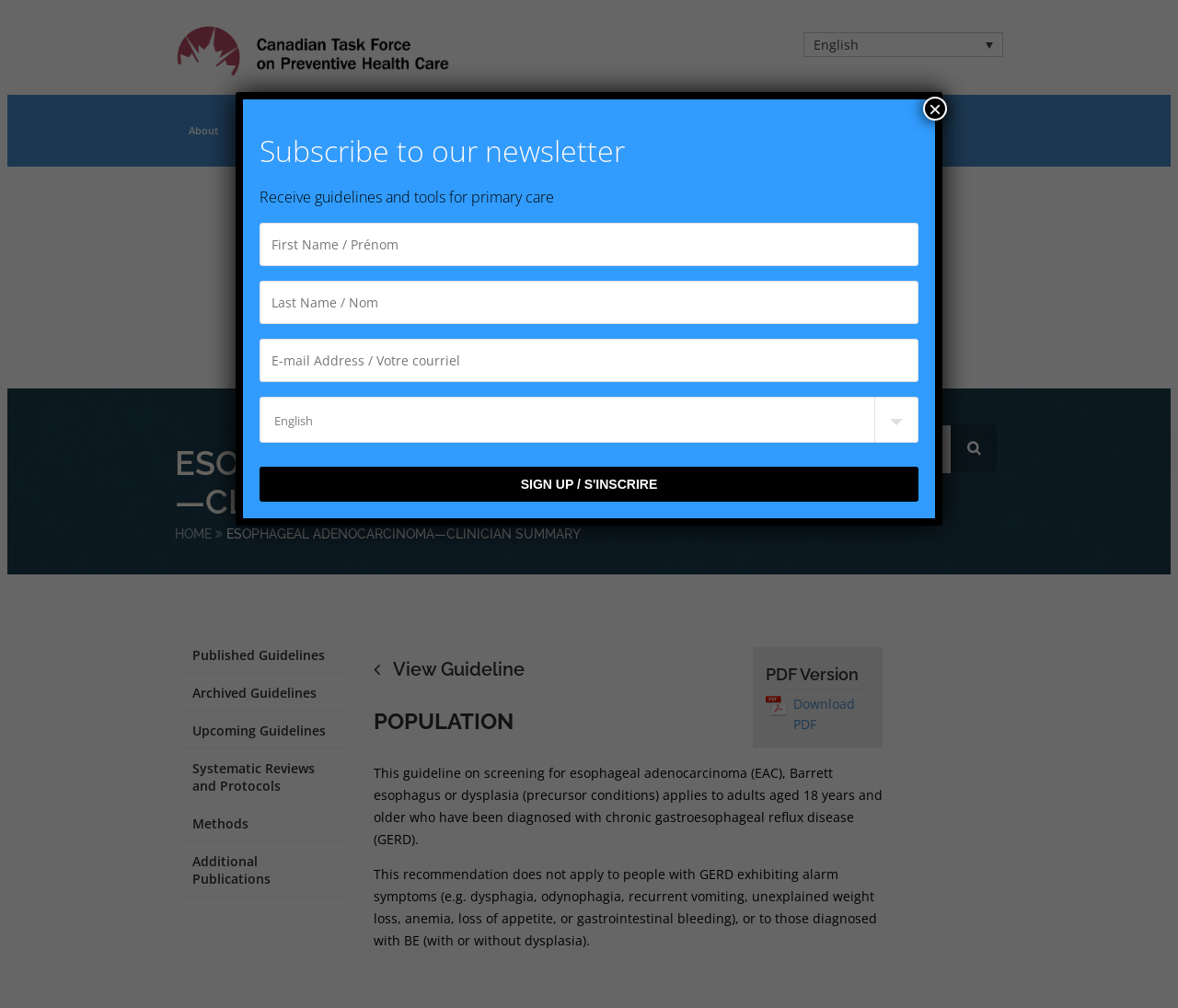Find and generate the main title of the webpage.

ESOPHAGEAL ADENOCARCINOMA—CLINICIAN SUMMARY